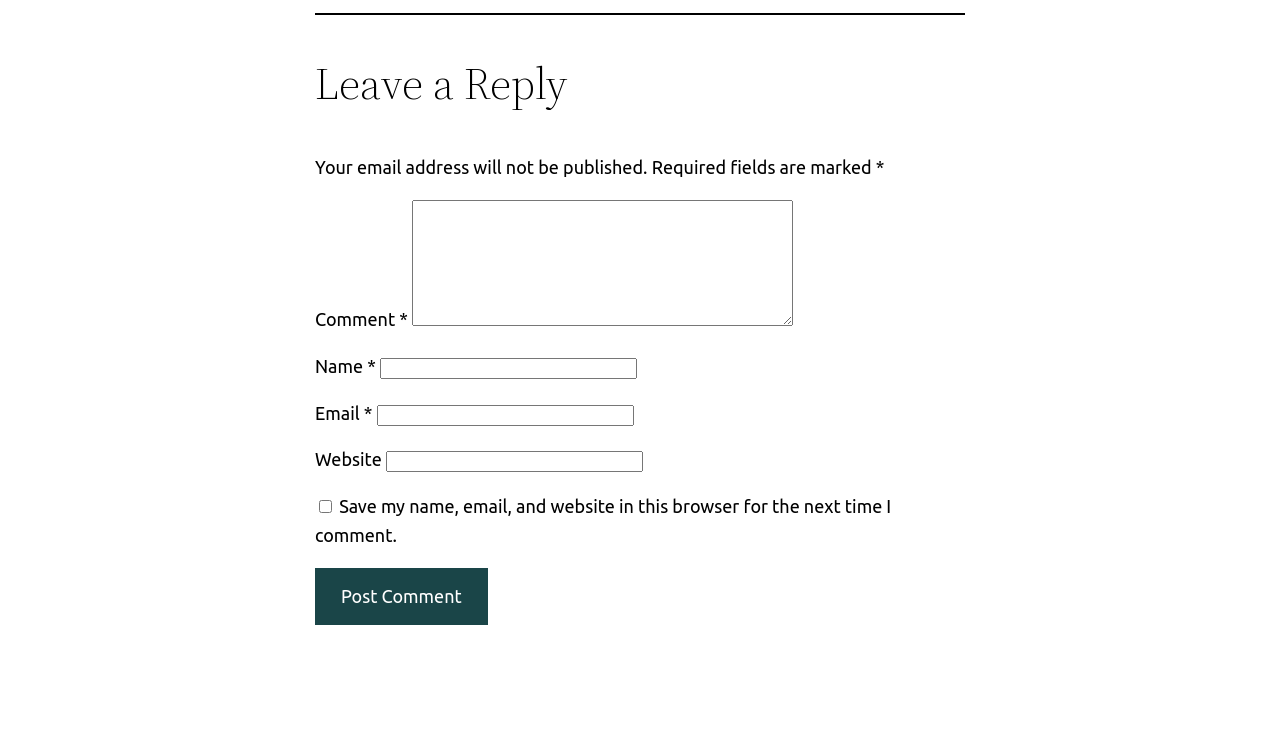How many fields are required to be filled?
Look at the image and respond to the question as thoroughly as possible.

The required fields are marked with an asterisk (*) symbol. There are three fields marked as required: Comment, Name, and Email.